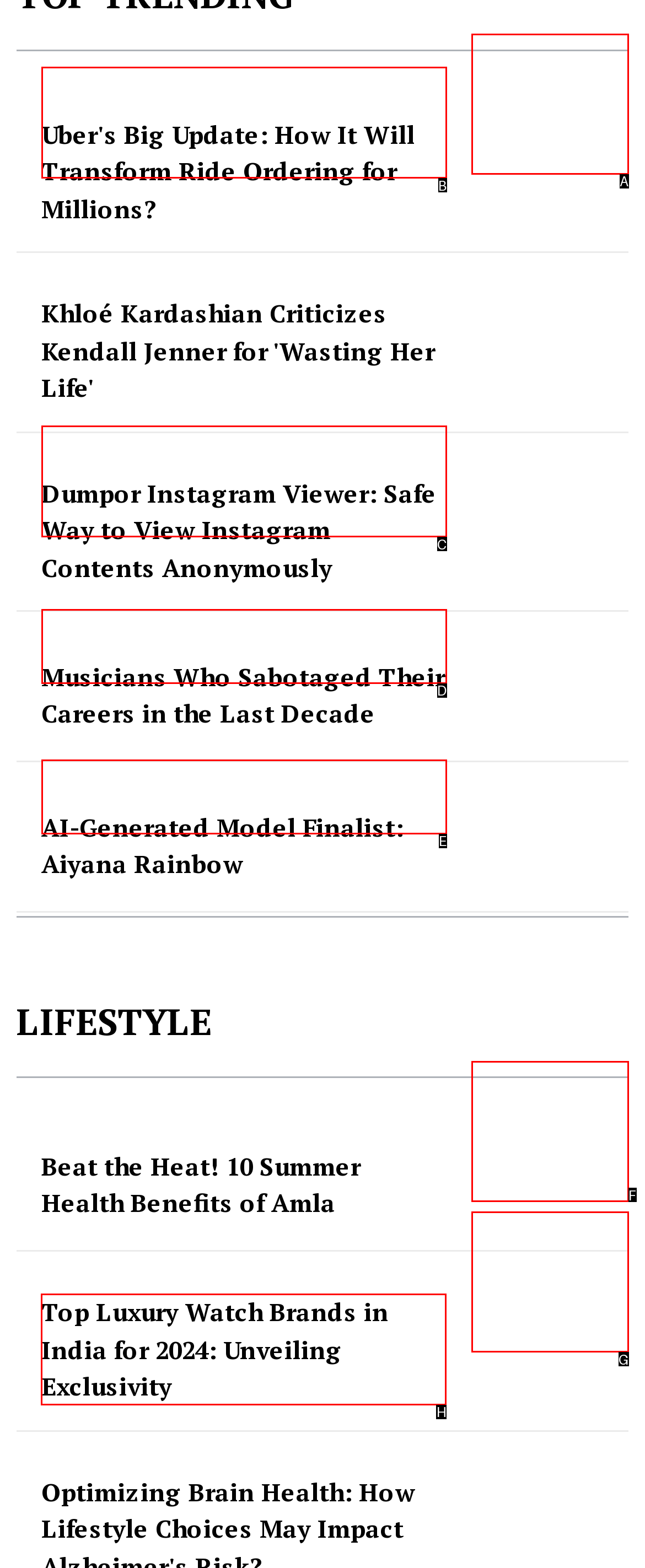Select the appropriate bounding box to fulfill the task: Discover top luxury watch brands in India Respond with the corresponding letter from the choices provided.

H